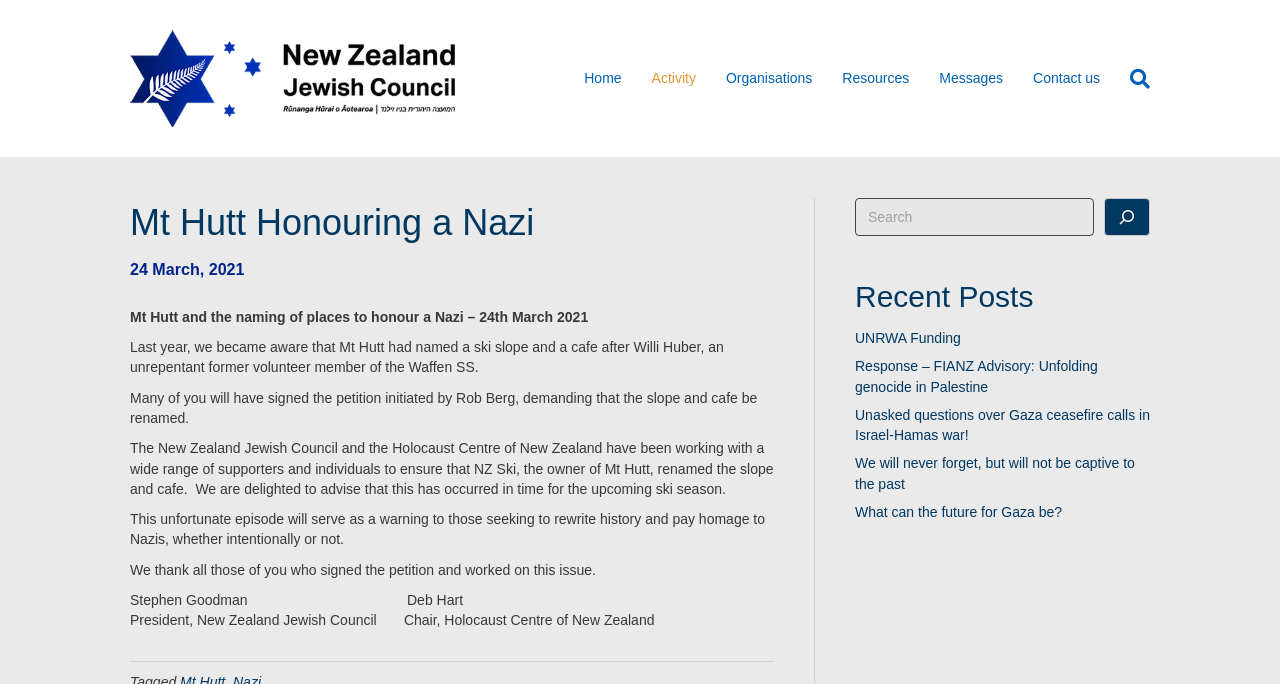Determine the heading of the webpage and extract its text content.

Mt Hutt Honouring a Nazi